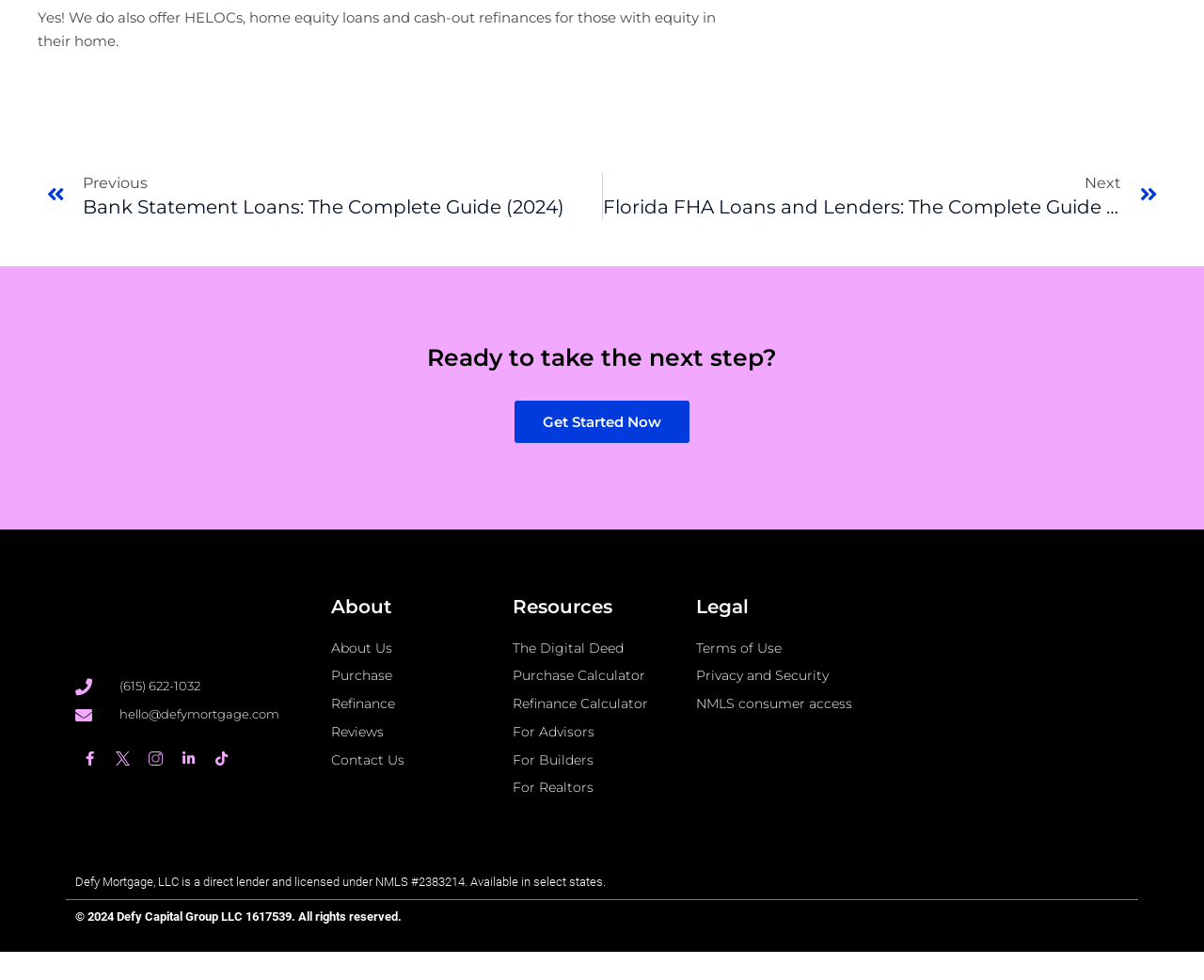Could you determine the bounding box coordinates of the clickable element to complete the instruction: "Click on 'Get Started Now'"? Provide the coordinates as four float numbers between 0 and 1, i.e., [left, top, right, bottom].

[0.427, 0.409, 0.573, 0.452]